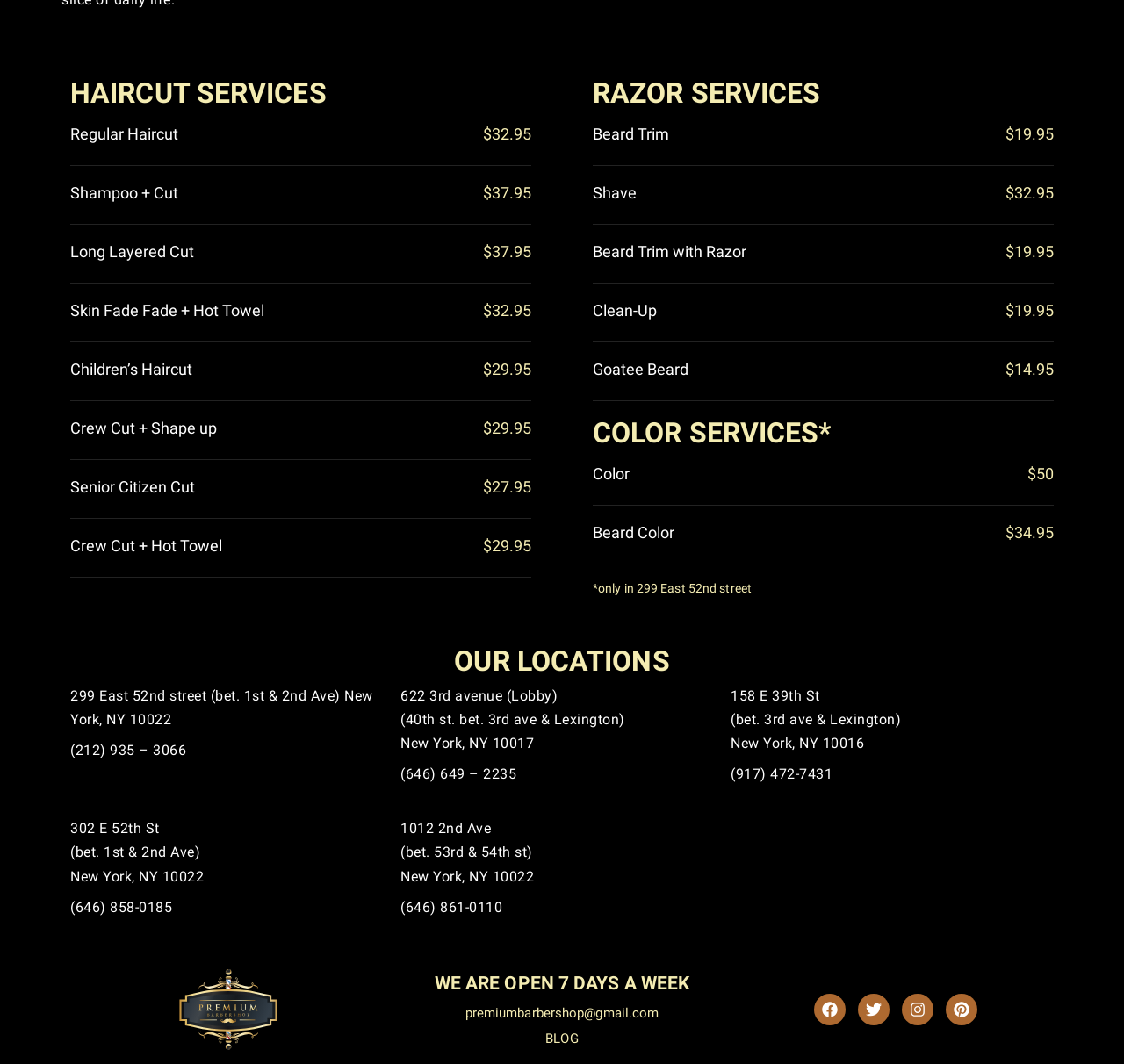Identify the bounding box coordinates of the region that needs to be clicked to carry out this instruction: "Contact via 'premiumbarbershop@gmail.com'". Provide these coordinates as four float numbers ranging from 0 to 1, i.e., [left, top, right, bottom].

[0.414, 0.945, 0.586, 0.96]